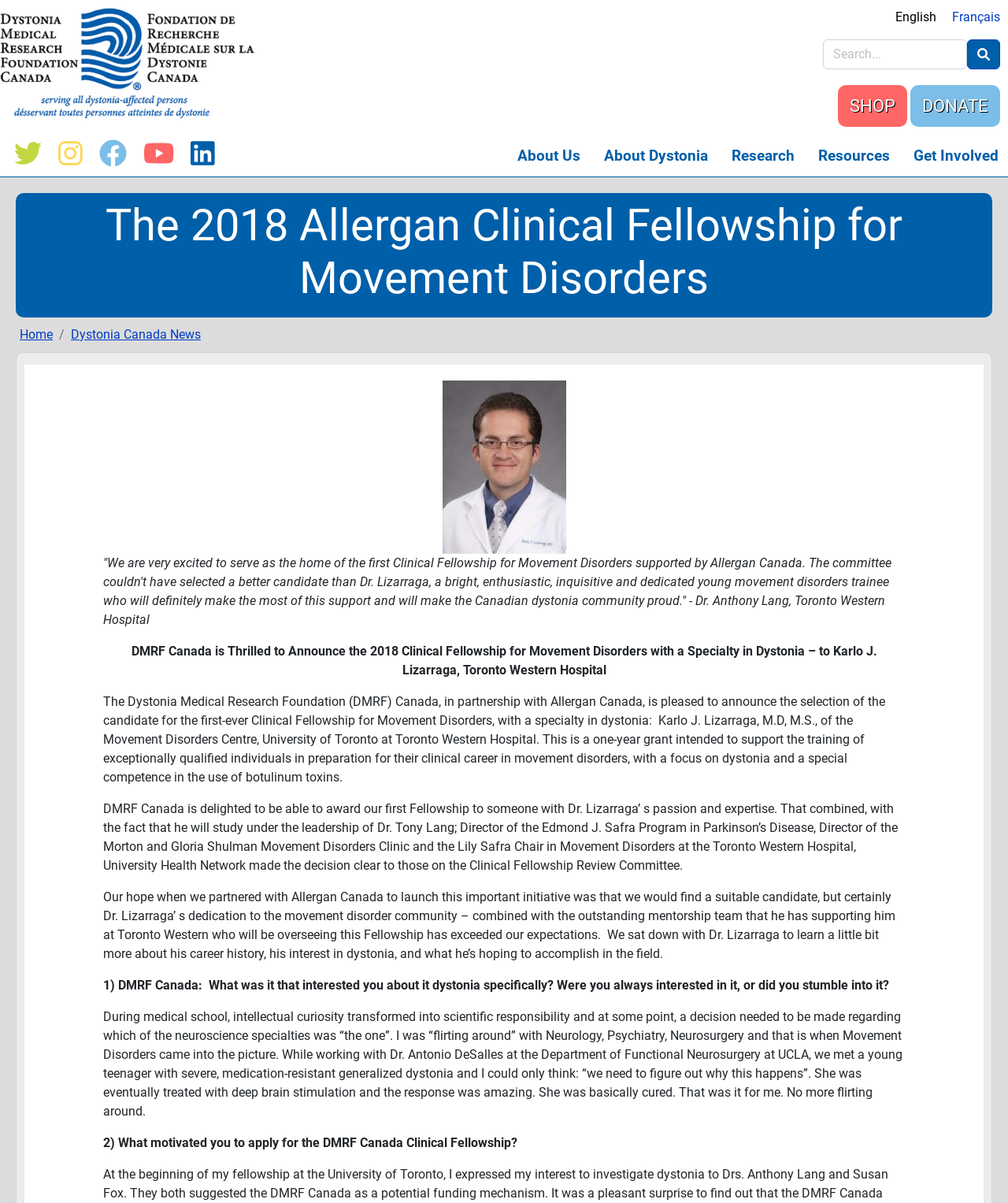Who is the recipient of the fellowship?
Use the screenshot to answer the question with a single word or phrase.

Karlo J. Lizarraga